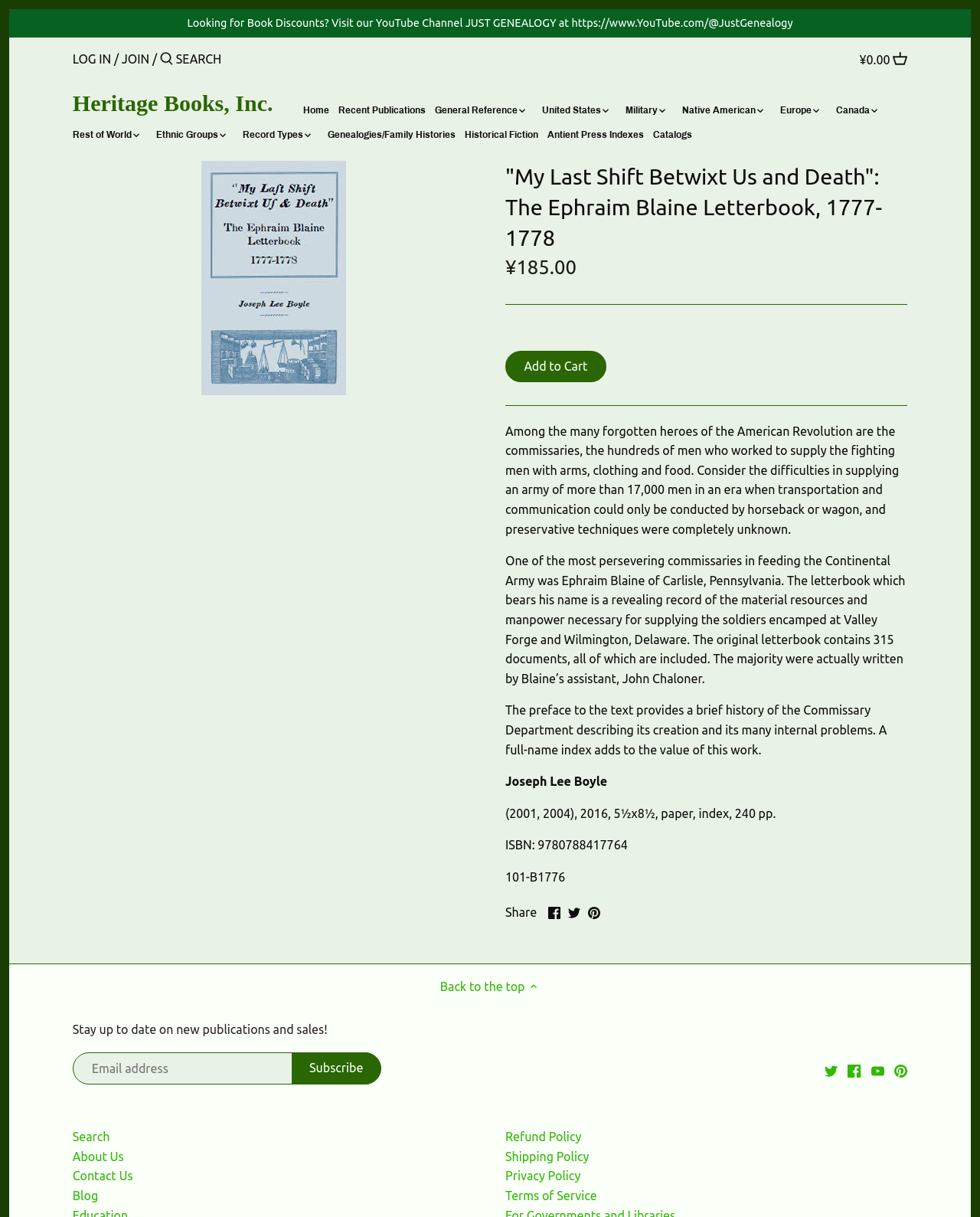Determine the bounding box for the UI element as described: "Recent Publications". The coordinates should be represented as four float numbers between 0 and 1, formatted as [left, top, right, bottom].

[0.346, 0.083, 0.444, 0.102]